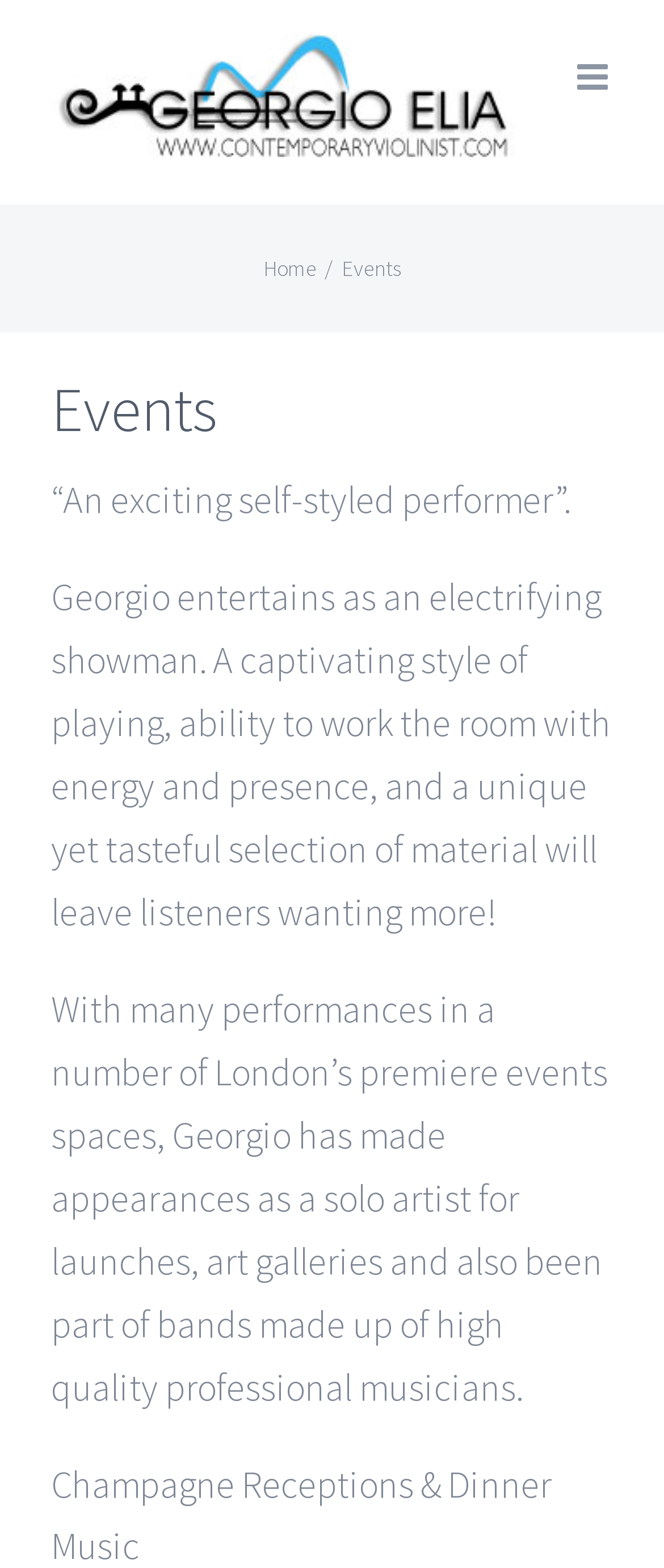Give a detailed account of the webpage, highlighting key information.

The webpage is about Georgio Elia, an entertainer, and his events. At the top left corner, there is a logo of Georgio Elia, which is also a link. Next to the logo, there is a toggle button to open the mobile menu. 

Below the logo, there is a page title bar that spans the entire width of the page. Within the title bar, there are links to the home page and a separator, followed by the title "Events". 

Below the title bar, there is a heading that reads "Events" and takes up most of the width of the page. Underneath the heading, there is a quote that describes Georgio as "An exciting self-styled performer". 

Following the quote, there is a paragraph that describes Georgio's performances, highlighting his captivating style, energy, and unique selection of material. 

Below this paragraph, there is another paragraph that mentions Georgio's past performances in London's premiere event spaces, including solo appearances and performances with high-quality professional musicians. 

At the bottom right corner of the page, there is a link to go back to the top of the page, represented by an upward arrow icon.